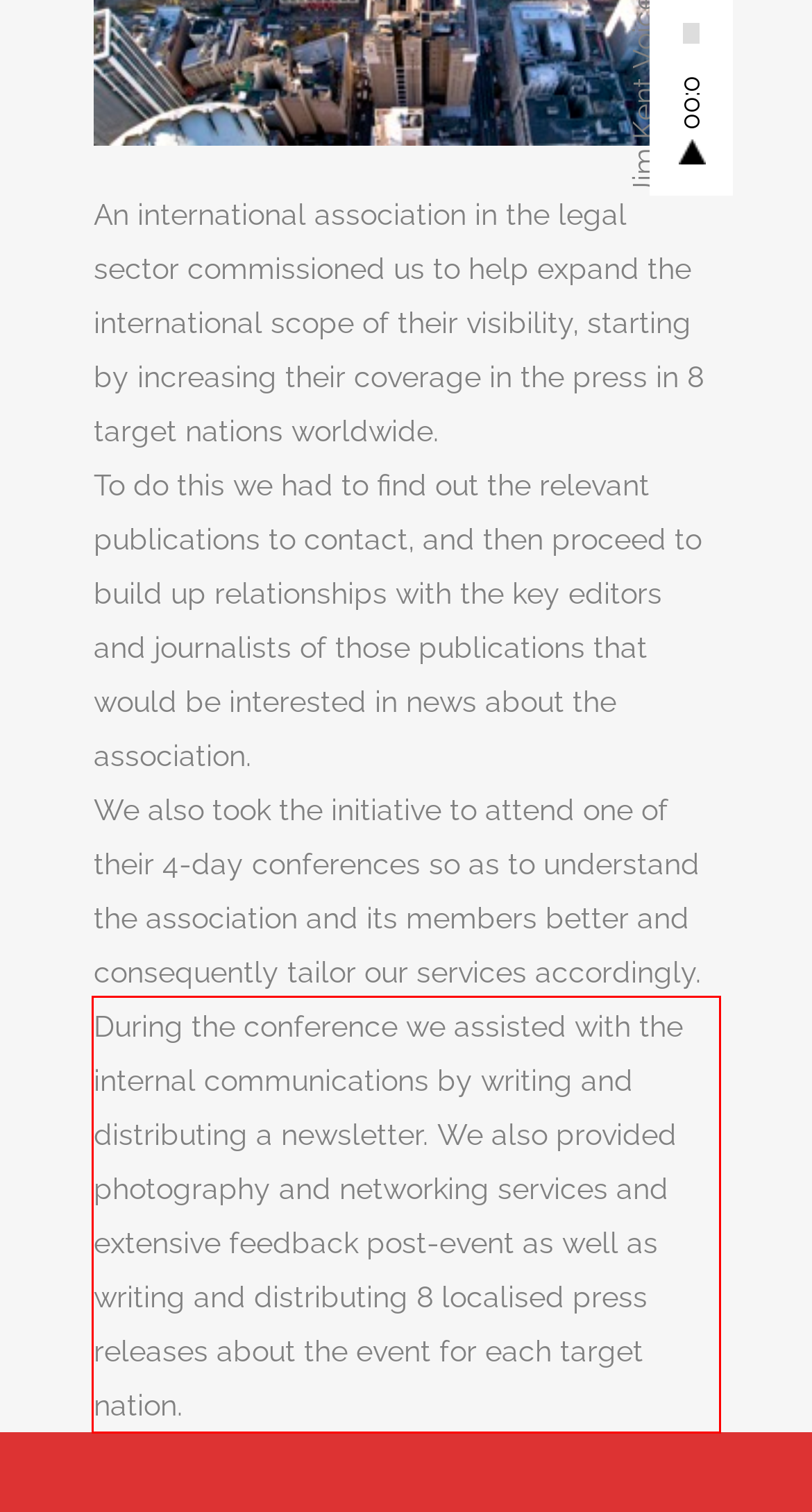With the given screenshot of a webpage, locate the red rectangle bounding box and extract the text content using OCR.

During the conference we assisted with the internal communications by writing and distributing a newsletter. We also provided photography and networking services and extensive feedback post-event as well as writing and distributing 8 localised press releases about the event for each target nation.